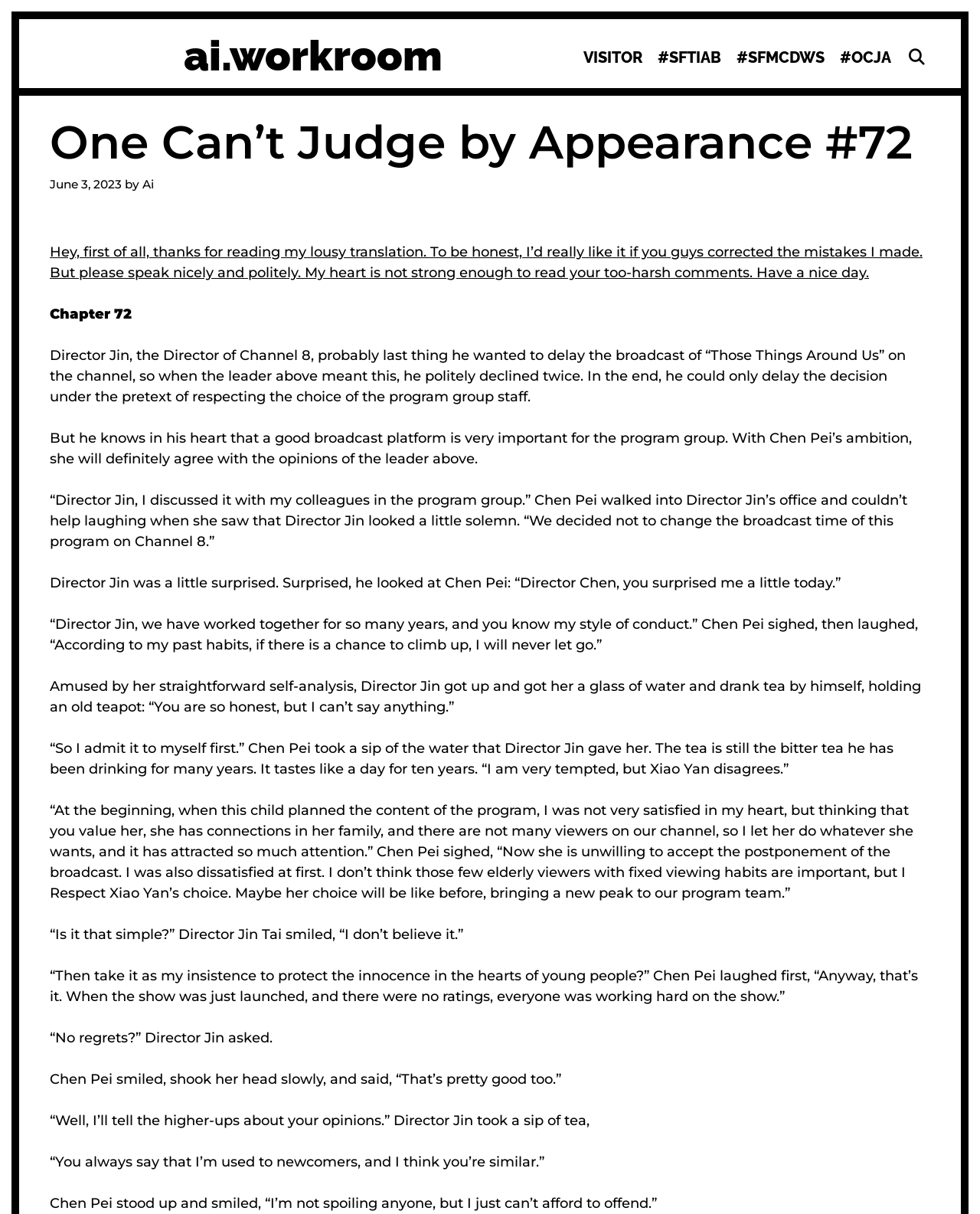Answer the following query concisely with a single word or phrase:
What is the name of the program group staff?

Xiao Yan